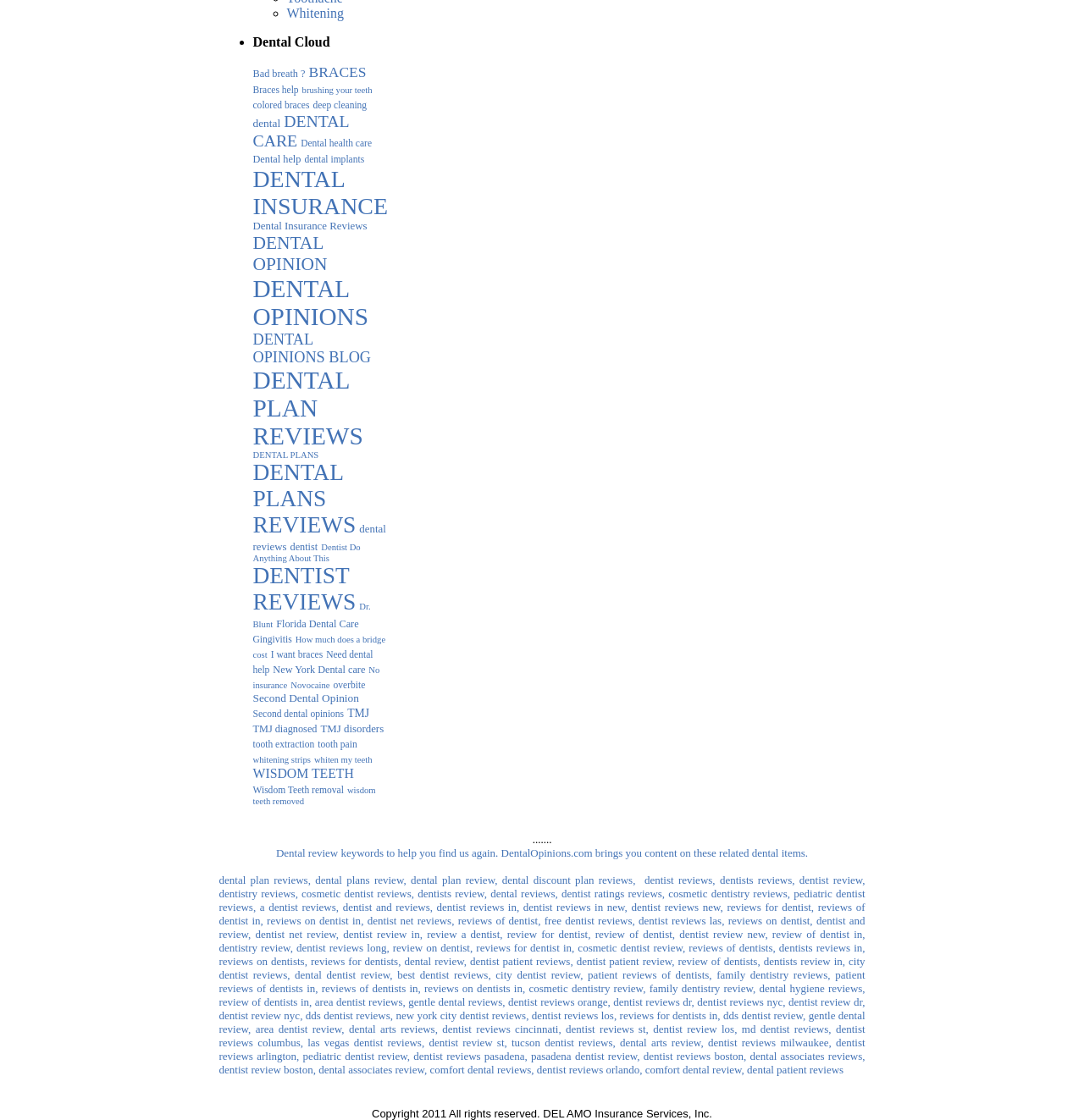Locate the bounding box coordinates of the item that should be clicked to fulfill the instruction: "Explore 'DENTAL CARE'".

[0.233, 0.1, 0.322, 0.134]